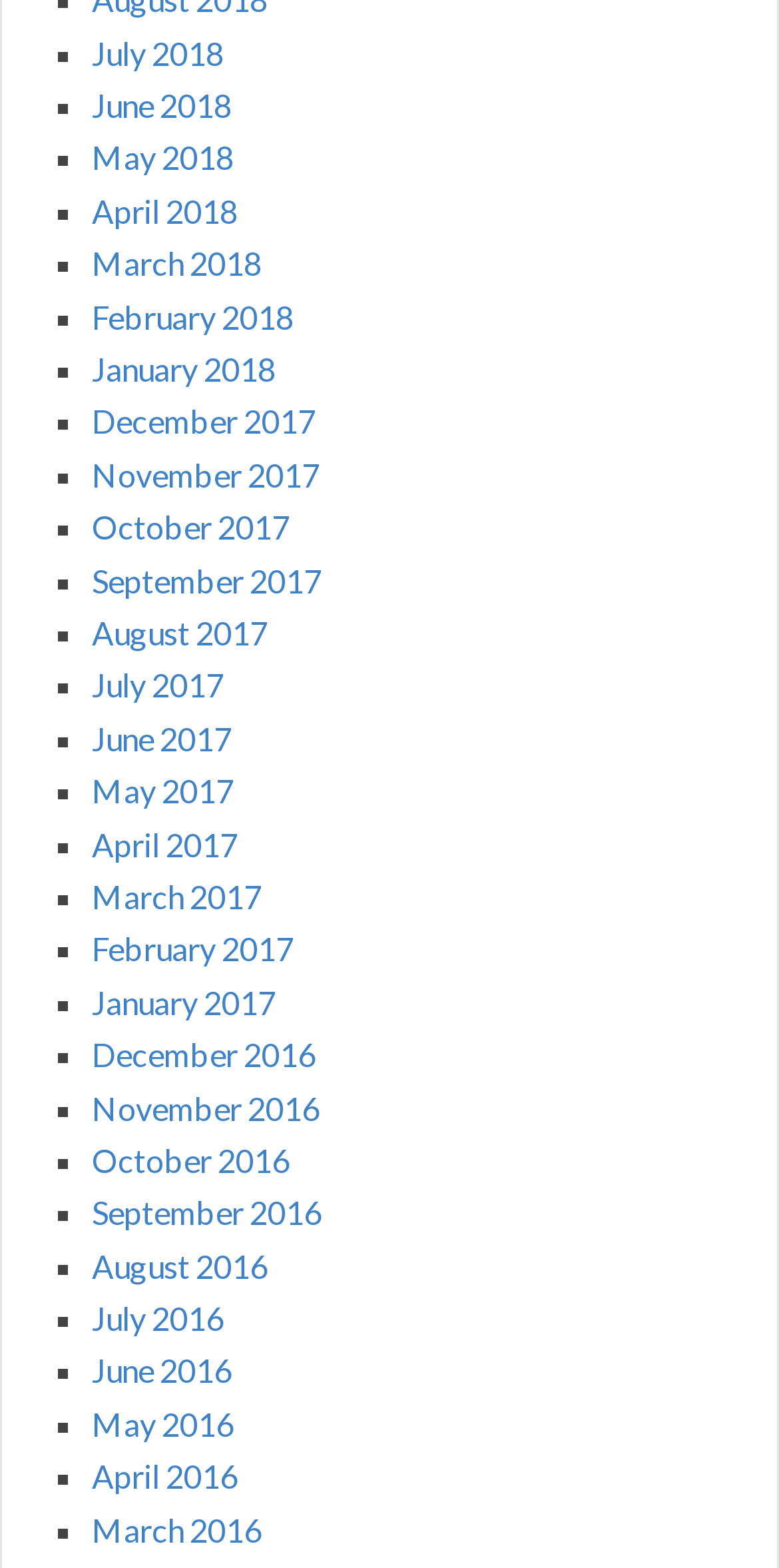Please identify the bounding box coordinates of the element's region that should be clicked to execute the following instruction: "View June 2017". The bounding box coordinates must be four float numbers between 0 and 1, i.e., [left, top, right, bottom].

[0.118, 0.459, 0.297, 0.483]